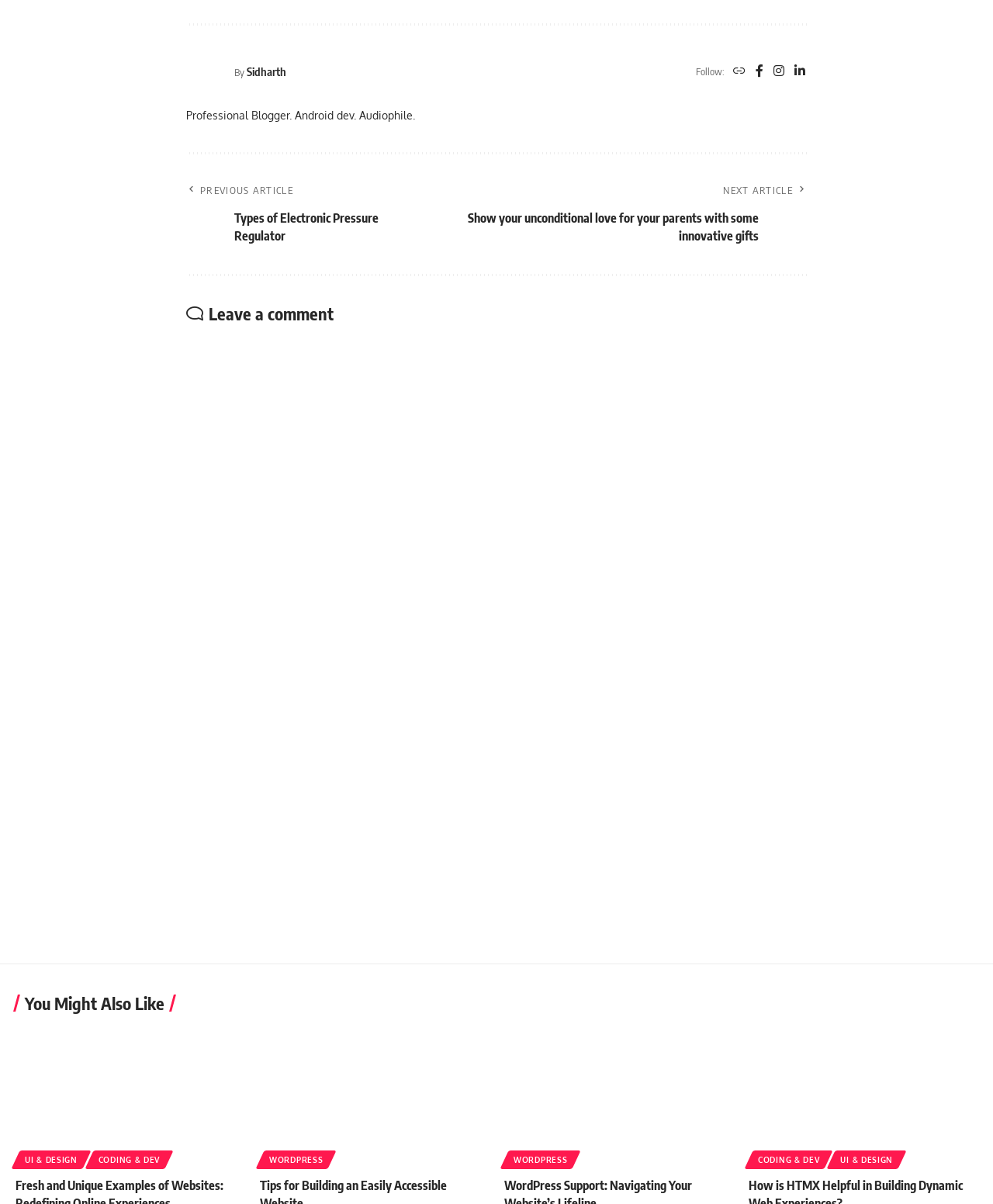Locate the bounding box coordinates of the element that needs to be clicked to carry out the instruction: "Click on the 'Tips for Building an Easily Accessible Website' link". The coordinates should be given as four float numbers ranging from 0 to 1, i.e., [left, top, right, bottom].

[0.262, 0.853, 0.492, 0.967]